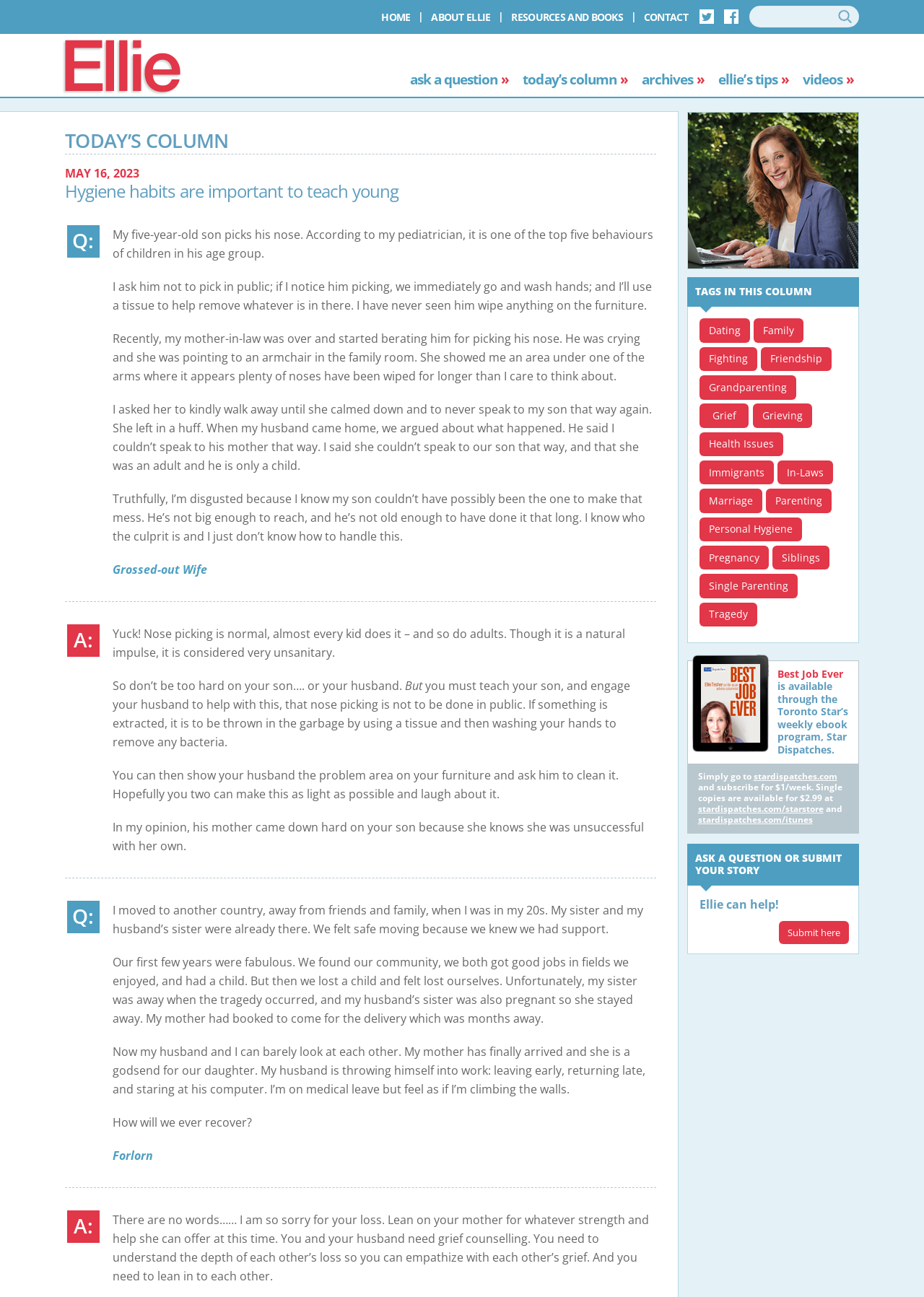Please determine the bounding box coordinates of the element to click in order to execute the following instruction: "Ask a question". The coordinates should be four float numbers between 0 and 1, specified as [left, top, right, bottom].

[0.843, 0.71, 0.919, 0.728]